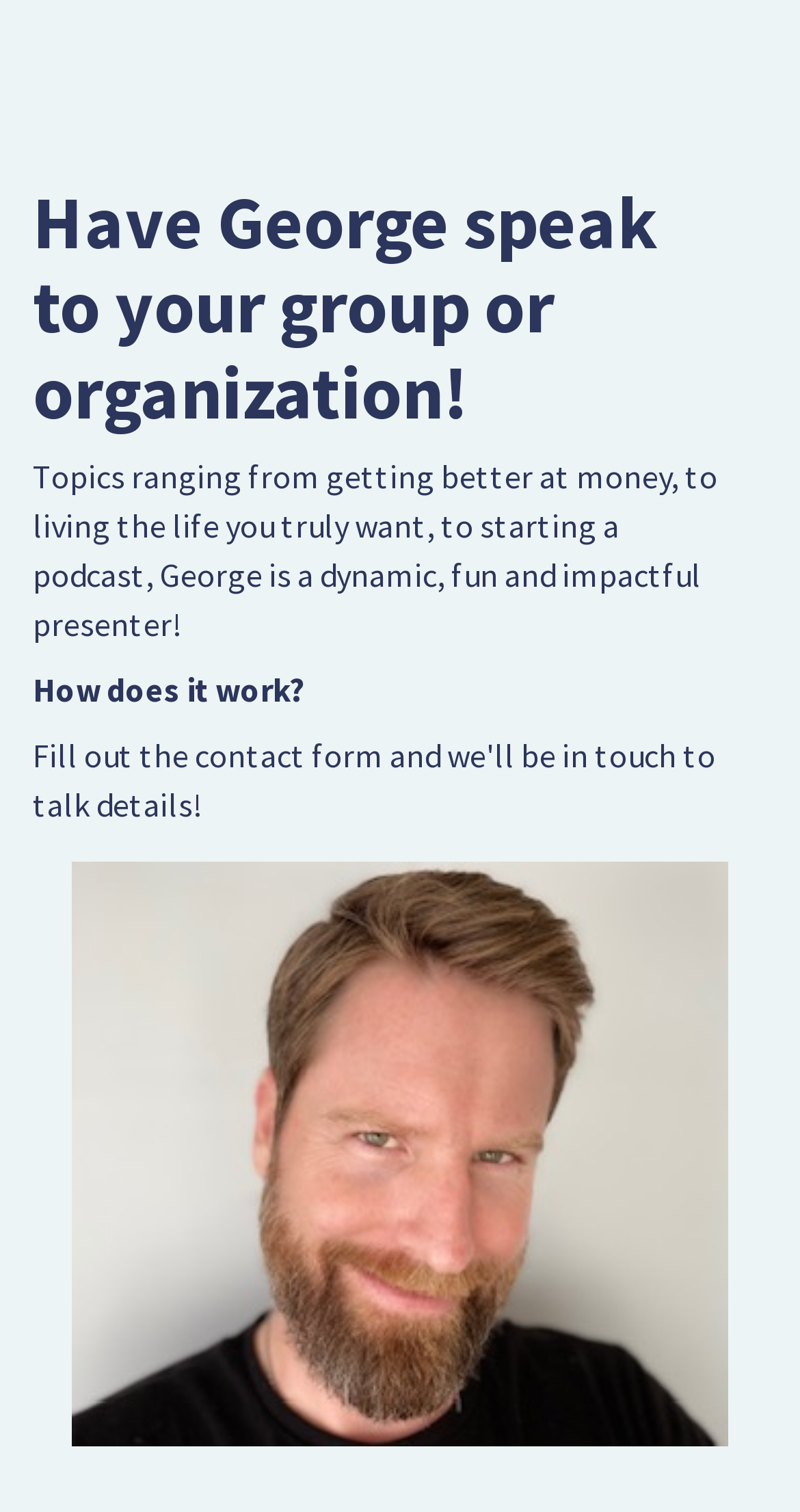Determine the main headline from the webpage and extract its text.

Have George speak to your group or organization!